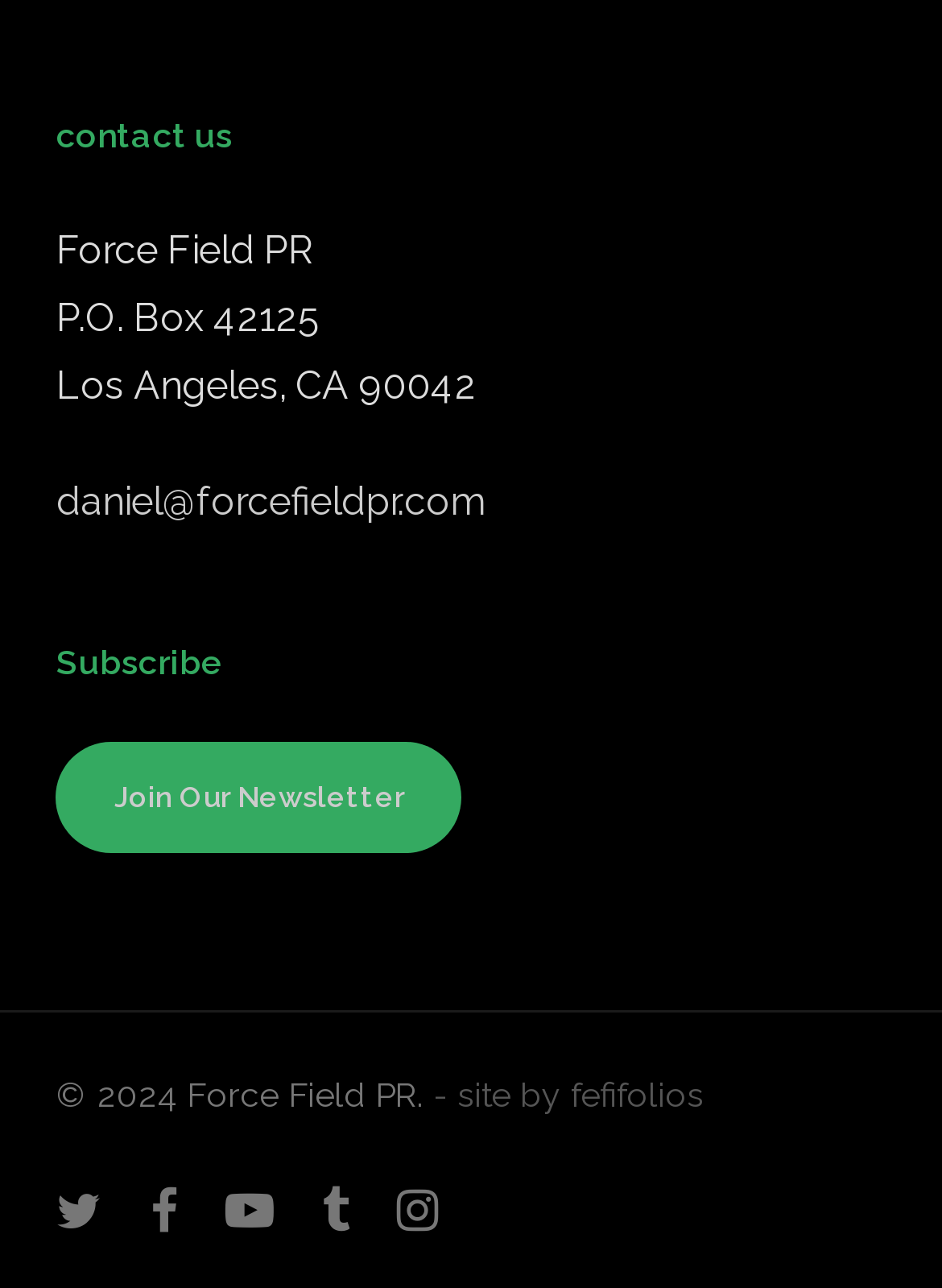Carefully examine the image and provide an in-depth answer to the question: What is the postal address of the company?

The postal address can be found in the StaticText elements located below the company name, which provide the PO box number, city, state, and zip code.